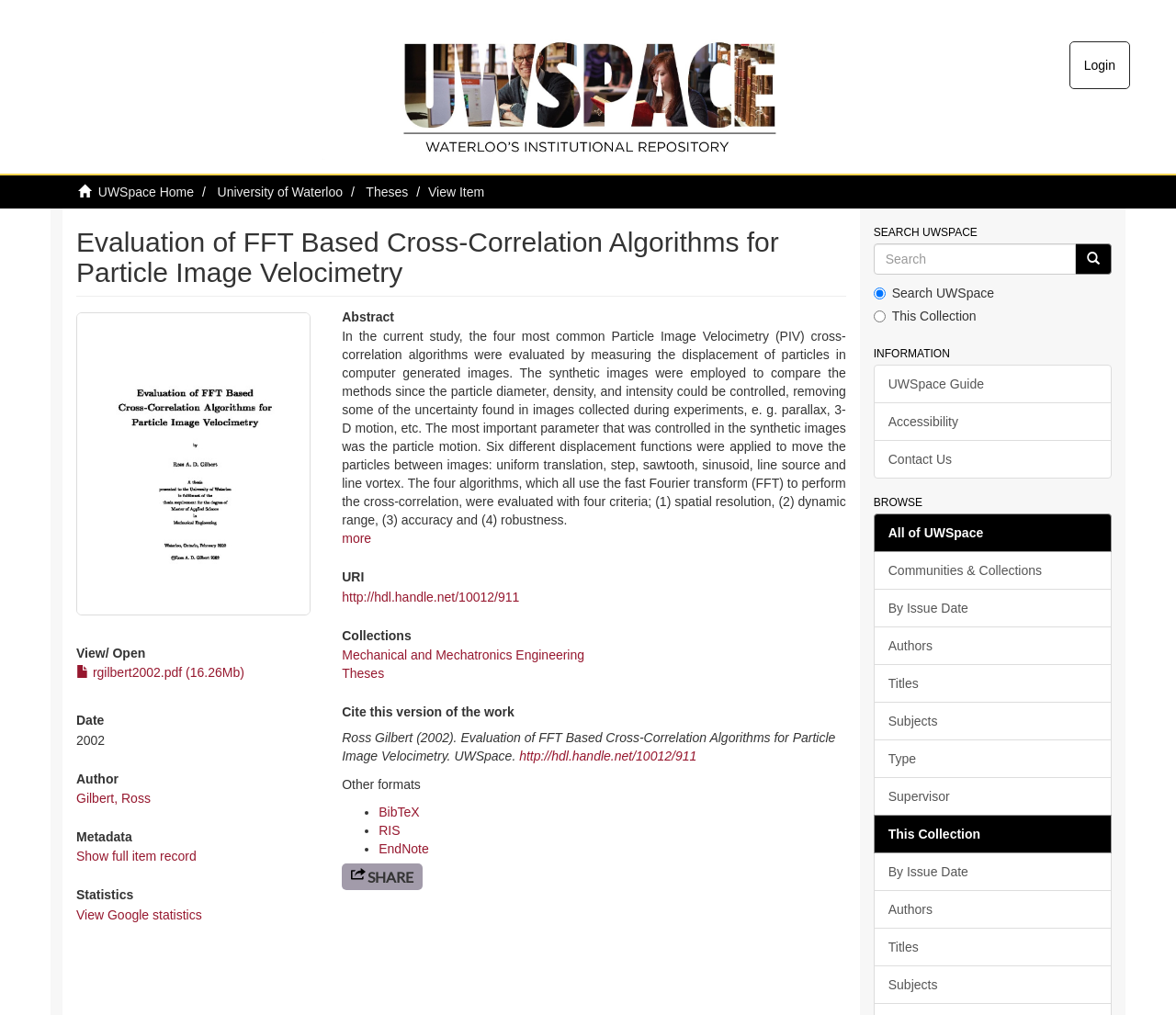Identify the bounding box coordinates of the area you need to click to perform the following instruction: "View the thesis".

[0.065, 0.637, 0.267, 0.651]